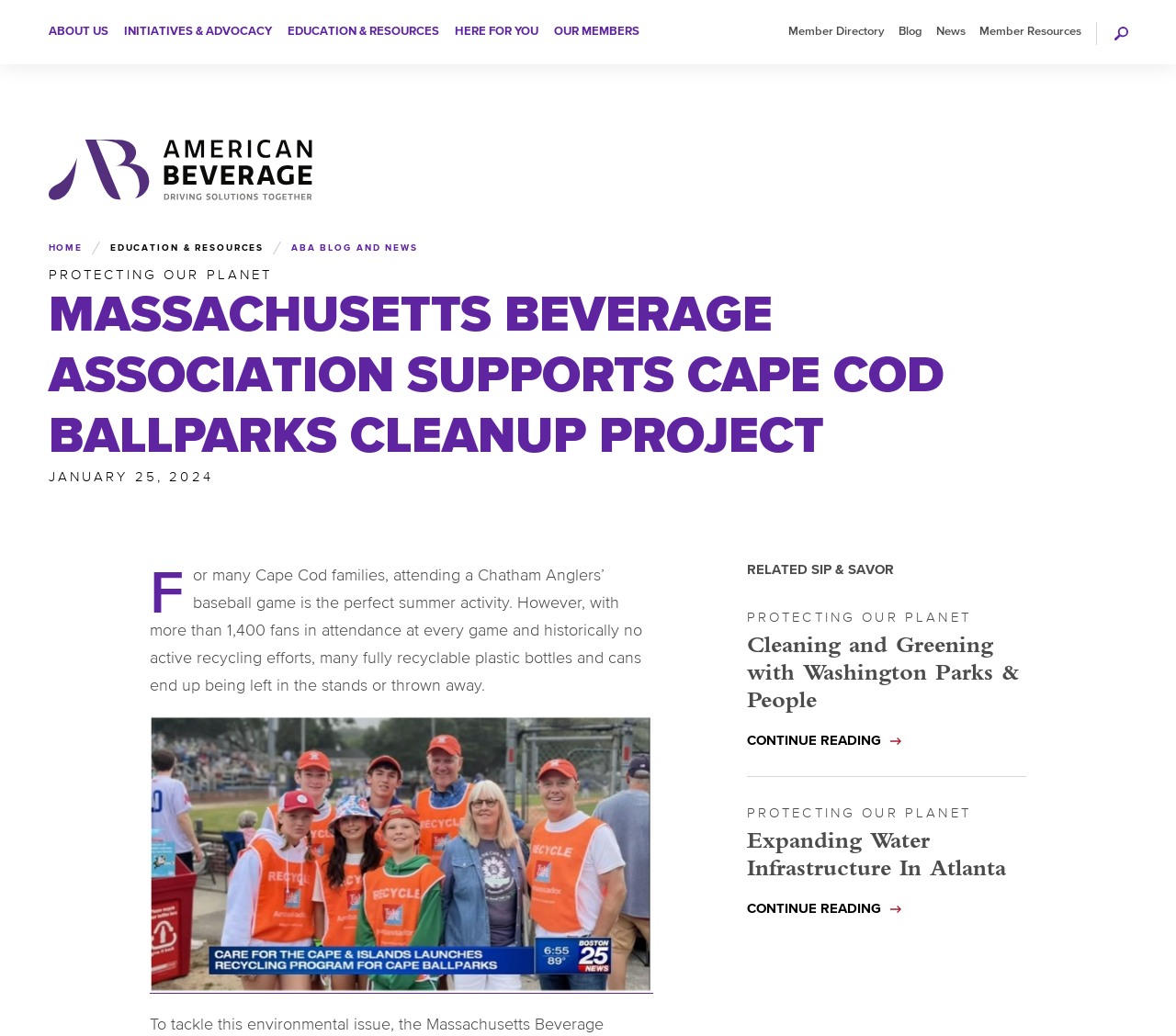What is the name of the association?
Based on the image, answer the question with a single word or brief phrase.

American Beverage Association